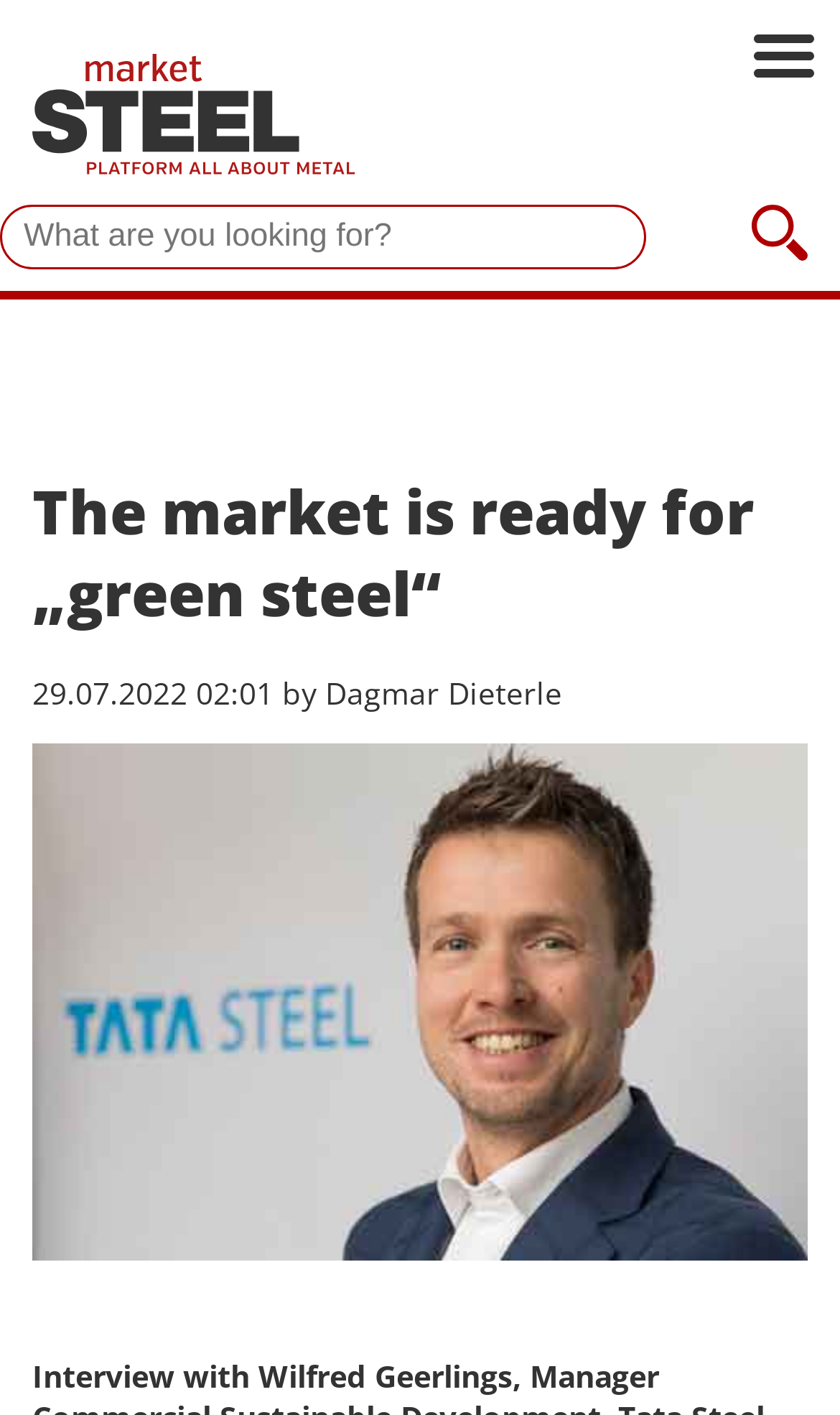Bounding box coordinates must be specified in the format (top-left x, top-left y, bottom-right x, bottom-right y). All values should be floating point numbers between 0 and 1. What are the bounding box coordinates of the UI element described as: alt="marketSTEEL-Logo"

[0.0, 0.0, 0.423, 0.144]